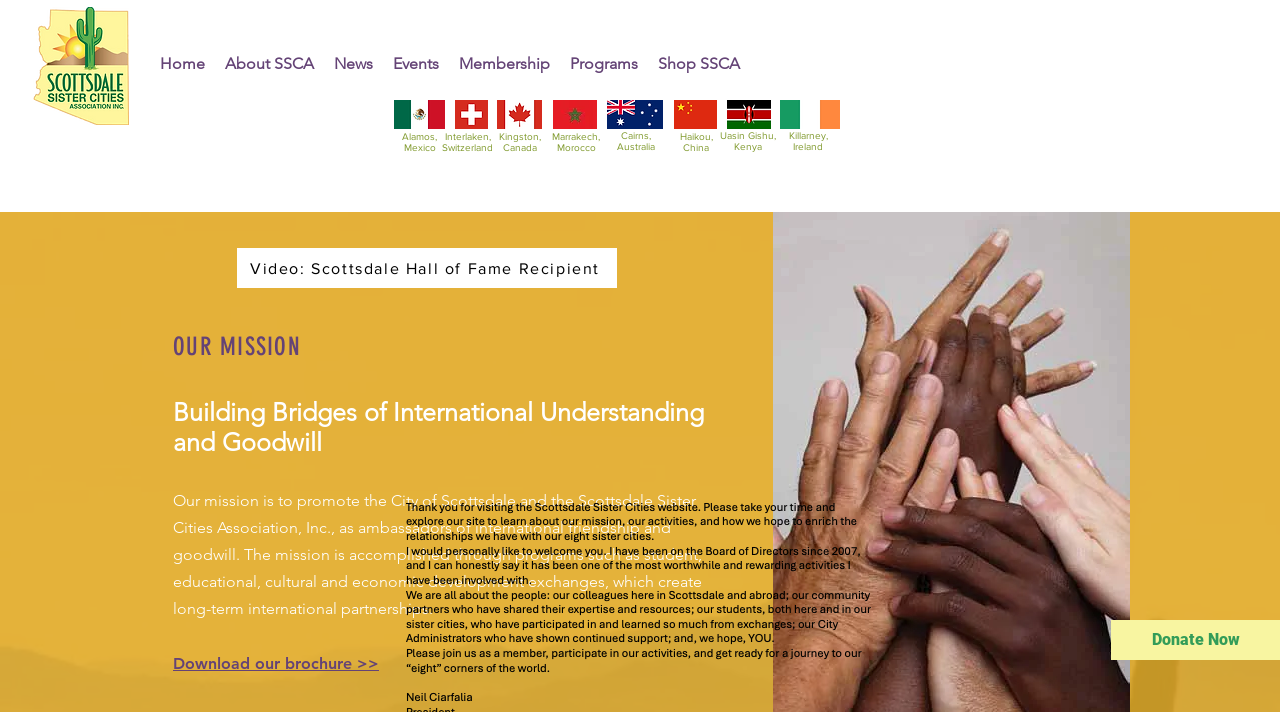Use a single word or phrase to answer this question: 
What is the name of the city associated with the organization?

Scottsdale